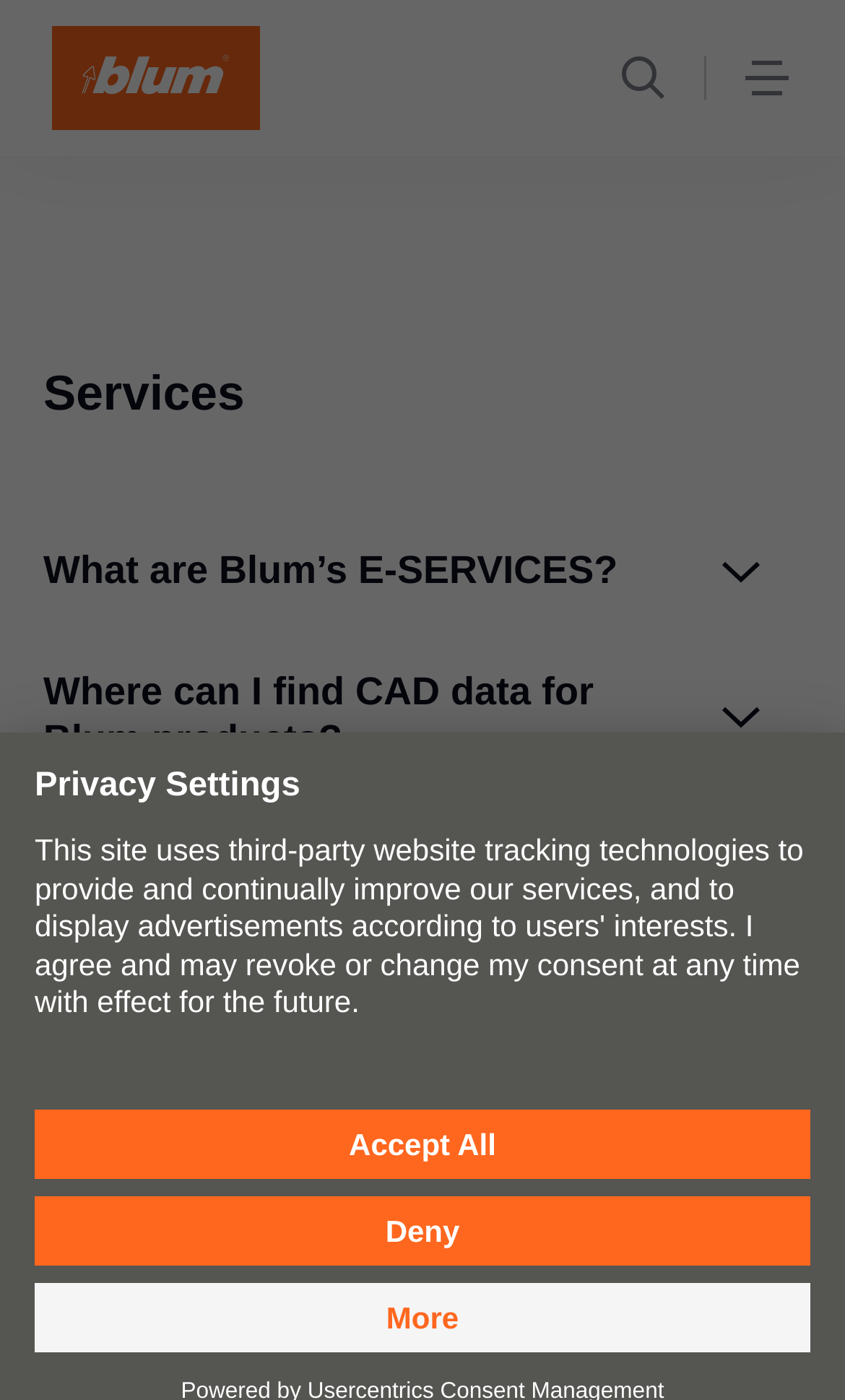Give a detailed account of the webpage's layout and content.

The webpage is titled "index | Blum" and has a prominent link with the same text at the top left corner. To the right of this link, there is an image with the same text. On the top right side, there is another image and a link with no text.

Below the top section, there is a heading that reads "Services". Underneath this heading, there are three sections, each with a button, a heading, and some text. The first section has a button that reads "What are Blum’s E-SERVICES?" and a heading with the same text. The text explains that Blum offers digital services for customers and partners, which are available online and around the clock. There is also a link to access these services.

The second section has a button that reads "Where can I find CAD data for Blum products?" and a heading with the same text. The text explains that CAD data can be found in the Product Configurator and the Product Database, with links to both.

The third section has a button that reads "Where do I get the right DYNALOG interface software?" and a heading with the same text. The text explains that a detailed list of interfaces with DYNALOG can be found in the CAD/CAM interface section, with a link to it.

Below these sections, there are two more sections with similar layouts. The fourth section has a button that reads "How do I get my personal E-SERVICES login?" and a heading with the same text. The text explains that users can register for a personal login or ask their Blum contact for access data.

The fifth section has a button that reads "How do the DYNALOG interfaces work?" and a heading with the same text. However, there is no additional text or links in this section.

At the bottom left corner of the page, there is a button that reads "Open Privacy Settings". When clicked, it opens a section with a heading that reads "Privacy Settings" and some text explaining how the site uses tracking technologies and displays advertisements. There are also three buttons: "More Information", "Deny", and "Accept All".